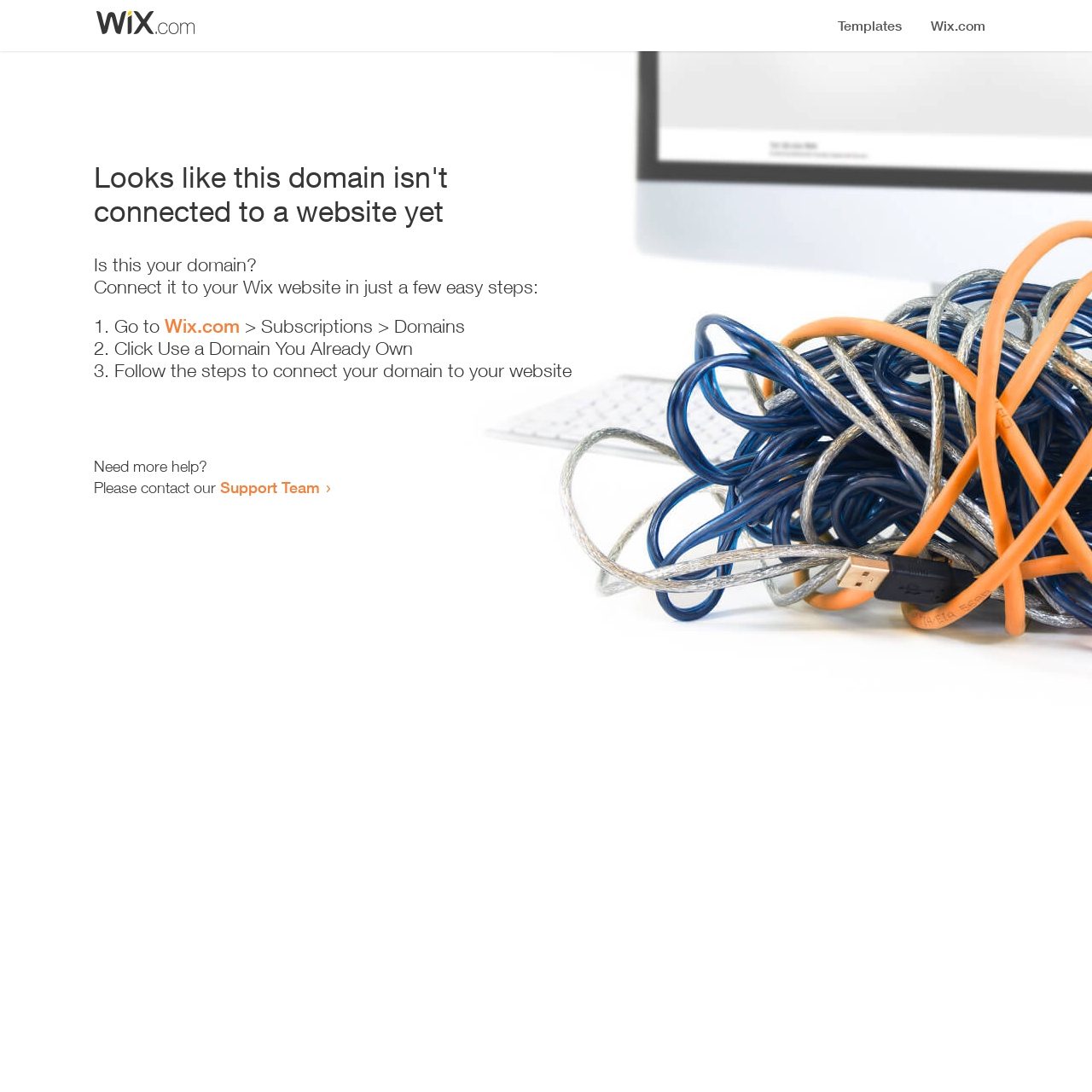How many steps are required to connect the domain to a website?
Provide a detailed answer to the question, using the image to inform your response.

The webpage provides a list of steps to connect the domain to a website, and there are three list markers '1.', '2.', and '3.' indicating that three steps are required.